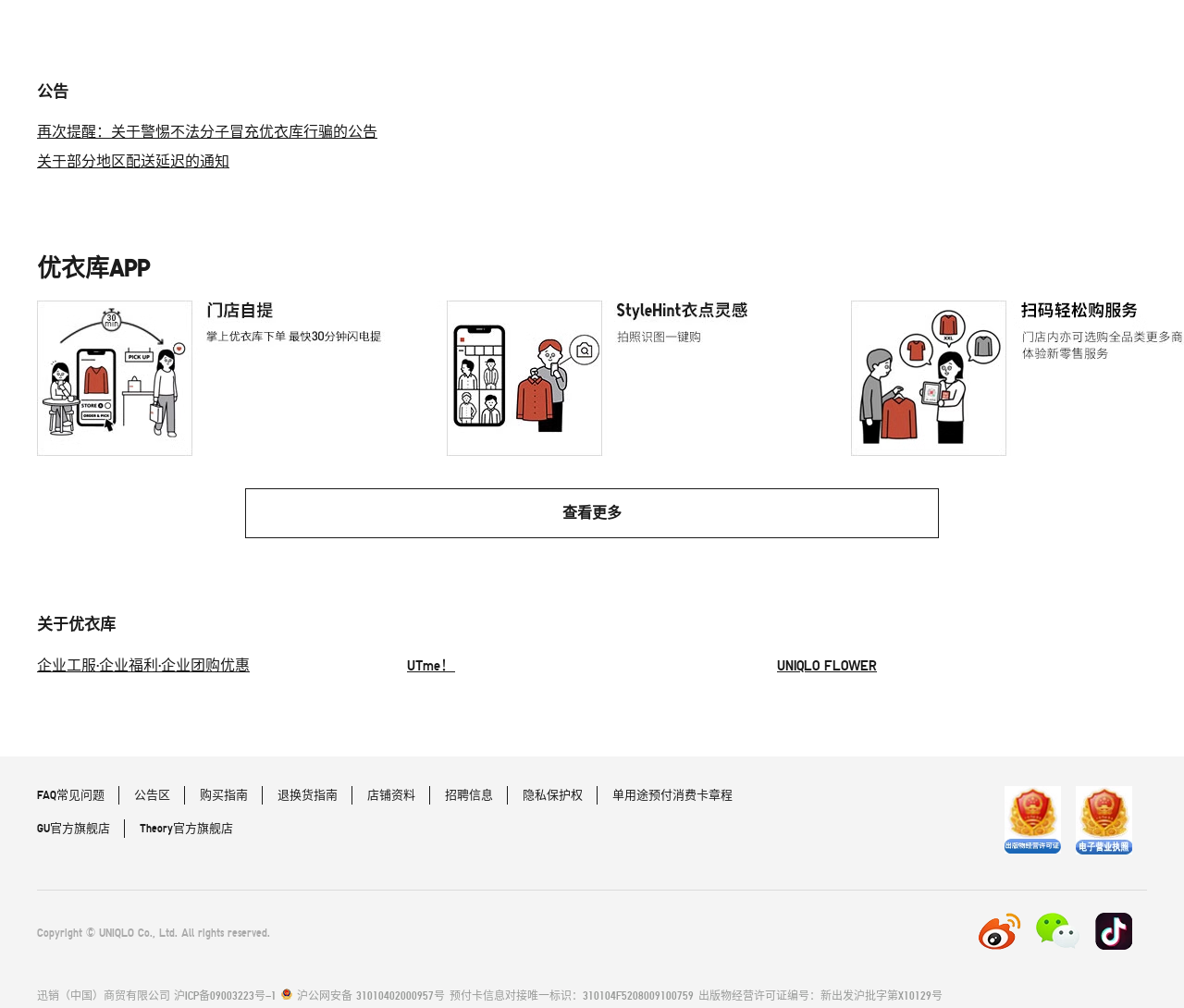What is the copyright information at the bottom of the webpage?
Based on the visual, give a brief answer using one word or a short phrase.

Copyright © UNIQLO Co., Ltd.